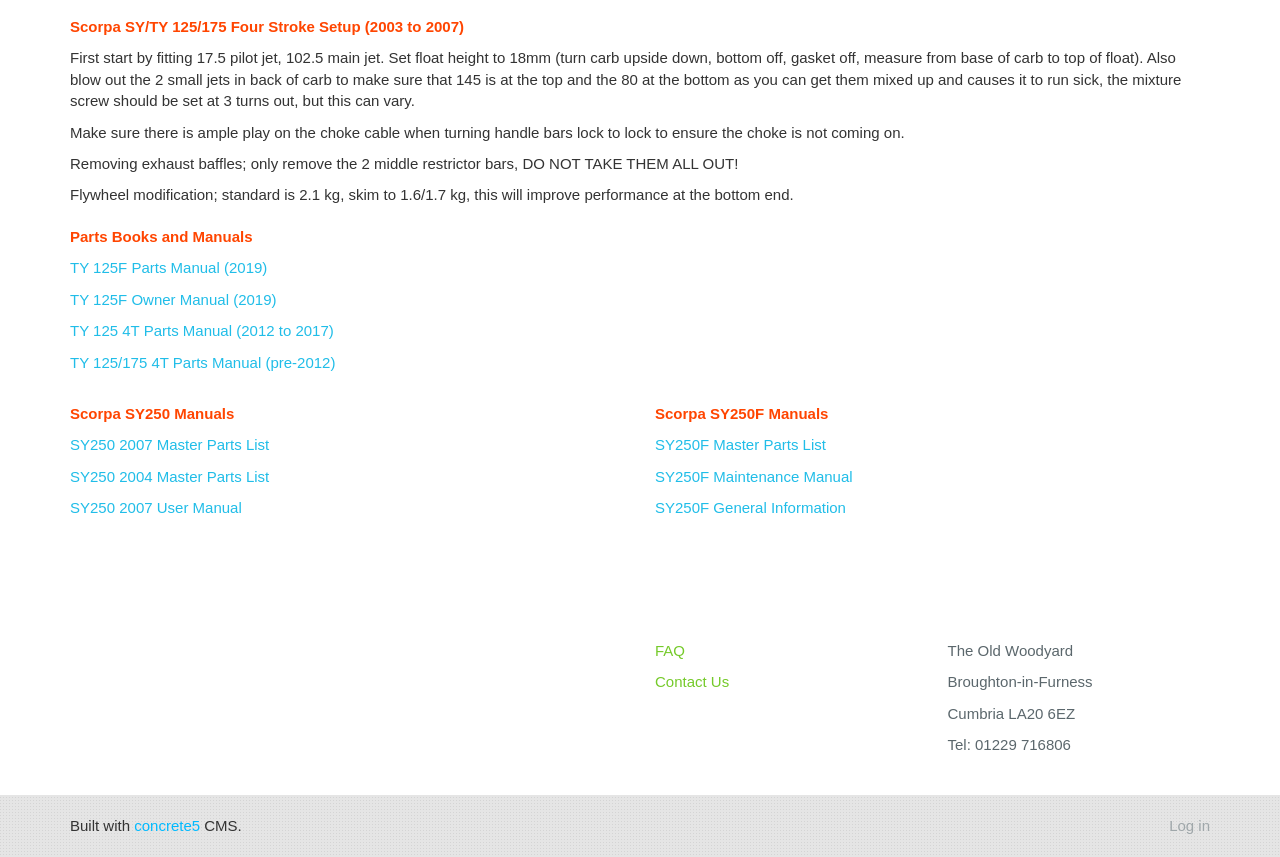Given the webpage screenshot, identify the bounding box of the UI element that matches this description: "SY250F Maintenance Manual".

[0.512, 0.546, 0.666, 0.566]